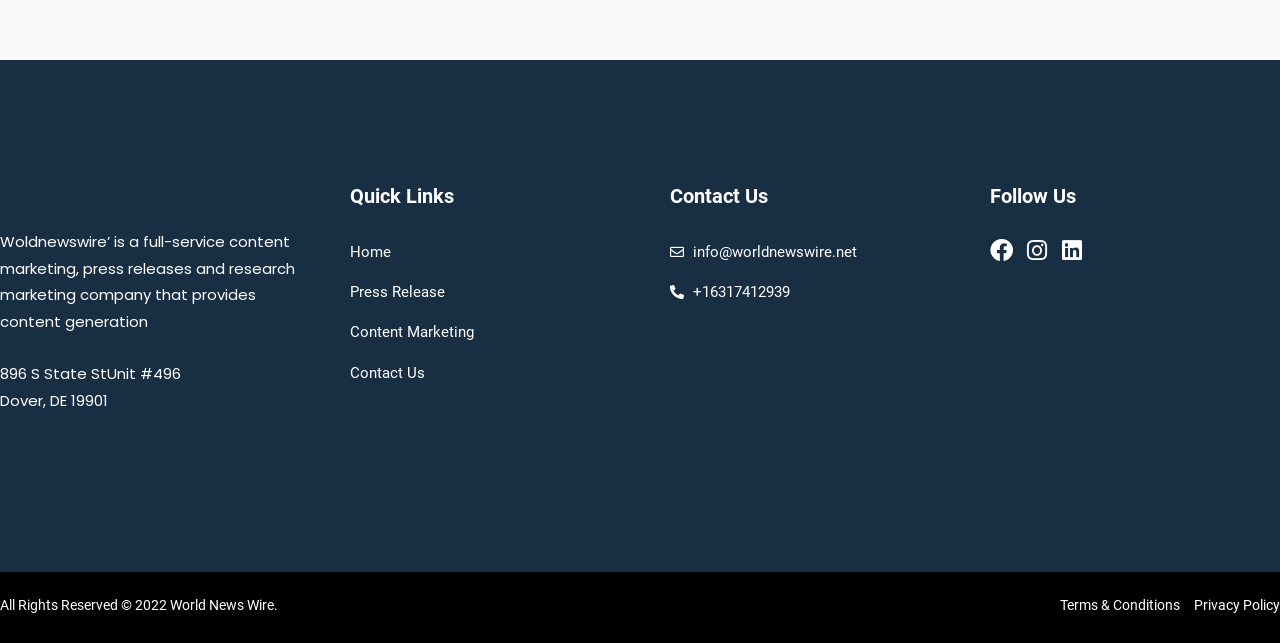Find the bounding box coordinates for the element that must be clicked to complete the instruction: "View Contact Us". The coordinates should be four float numbers between 0 and 1, indicated as [left, top, right, bottom].

[0.523, 0.371, 0.669, 0.412]